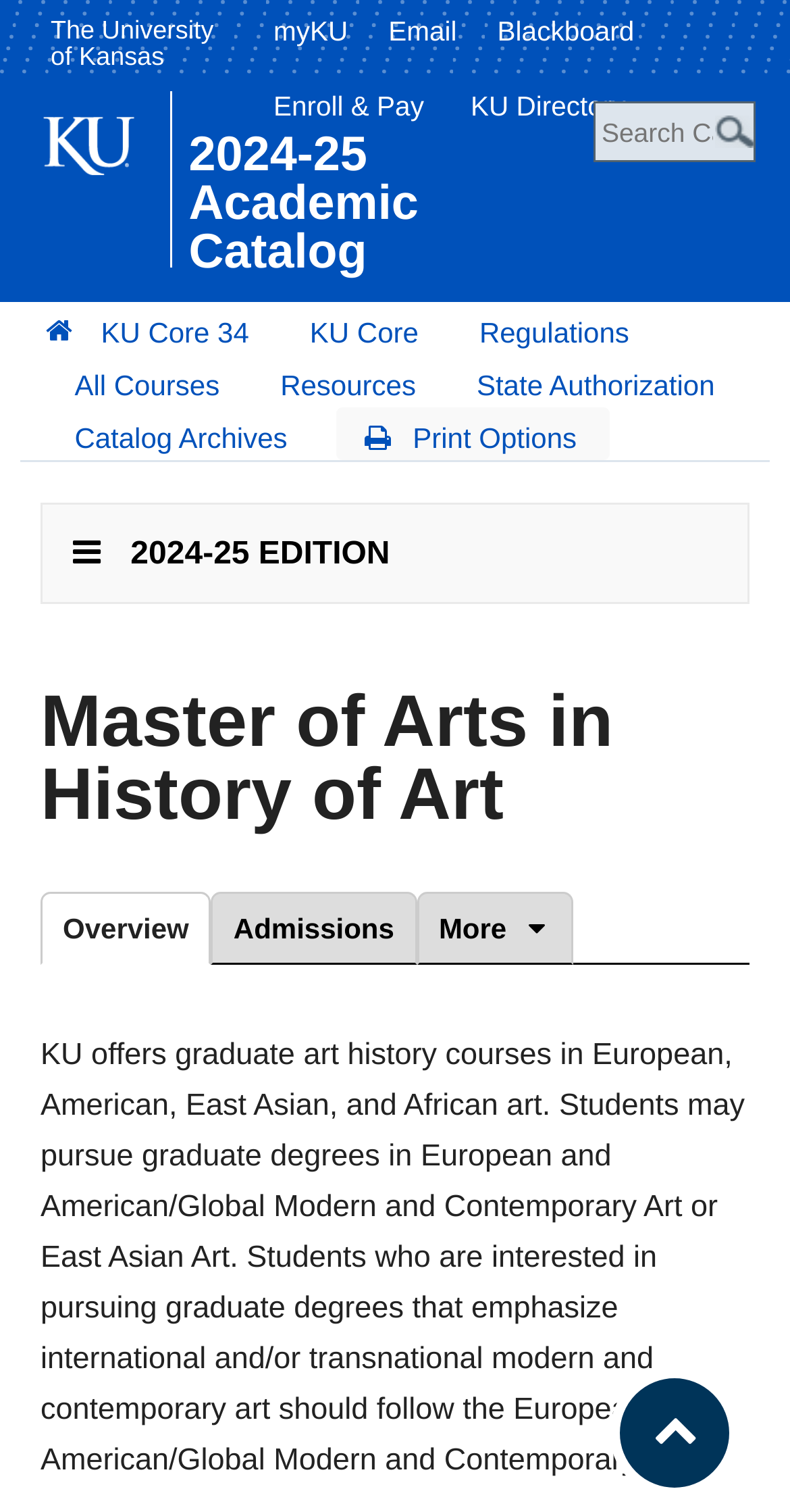Please locate the clickable area by providing the bounding box coordinates to follow this instruction: "Click on the Print Options button".

[0.425, 0.269, 0.771, 0.304]